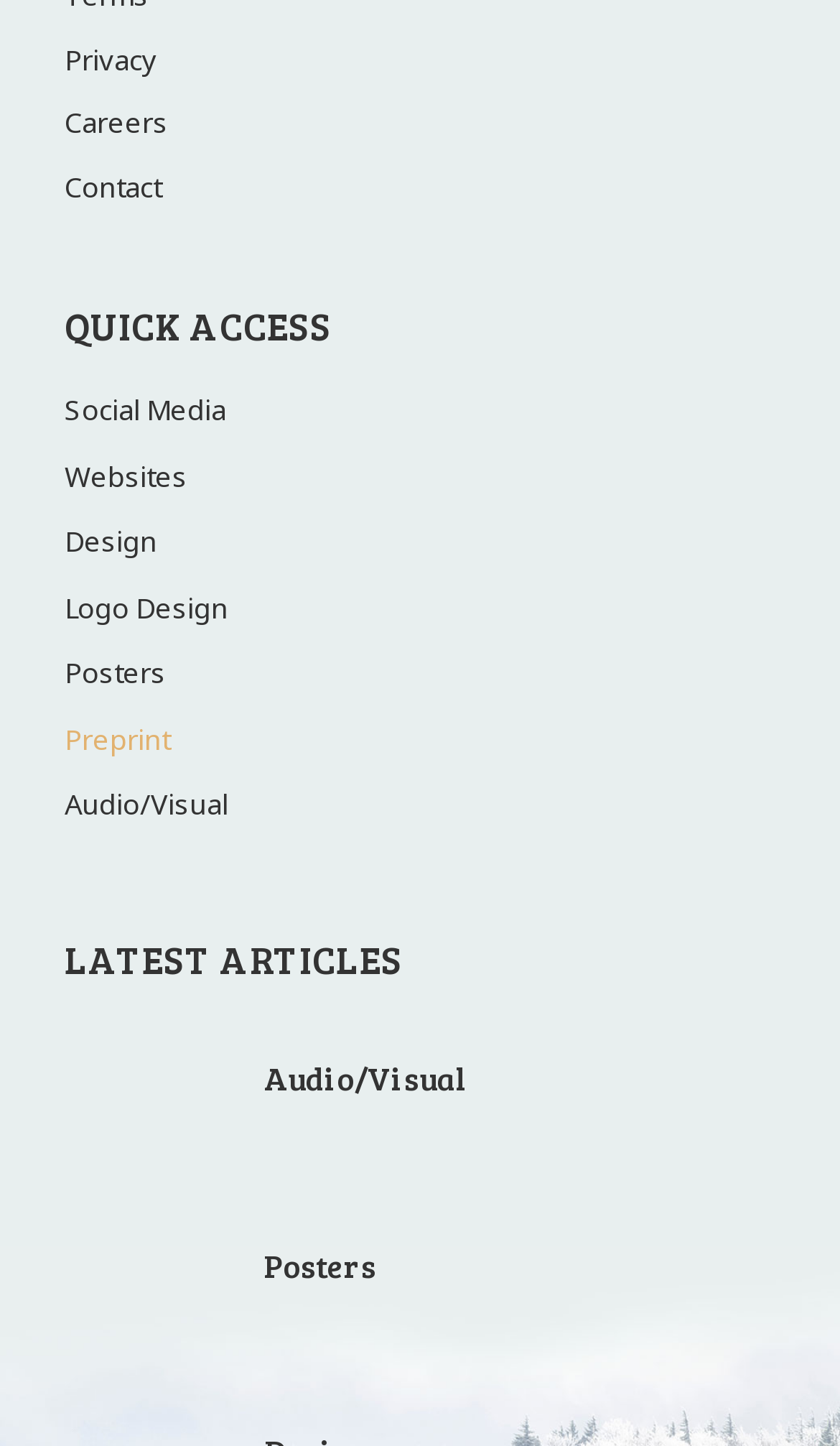Find the bounding box coordinates of the clickable region needed to perform the following instruction: "Read the 'LATEST ARTICLES'". The coordinates should be provided as four float numbers between 0 and 1, i.e., [left, top, right, bottom].

[0.077, 0.639, 0.479, 0.689]